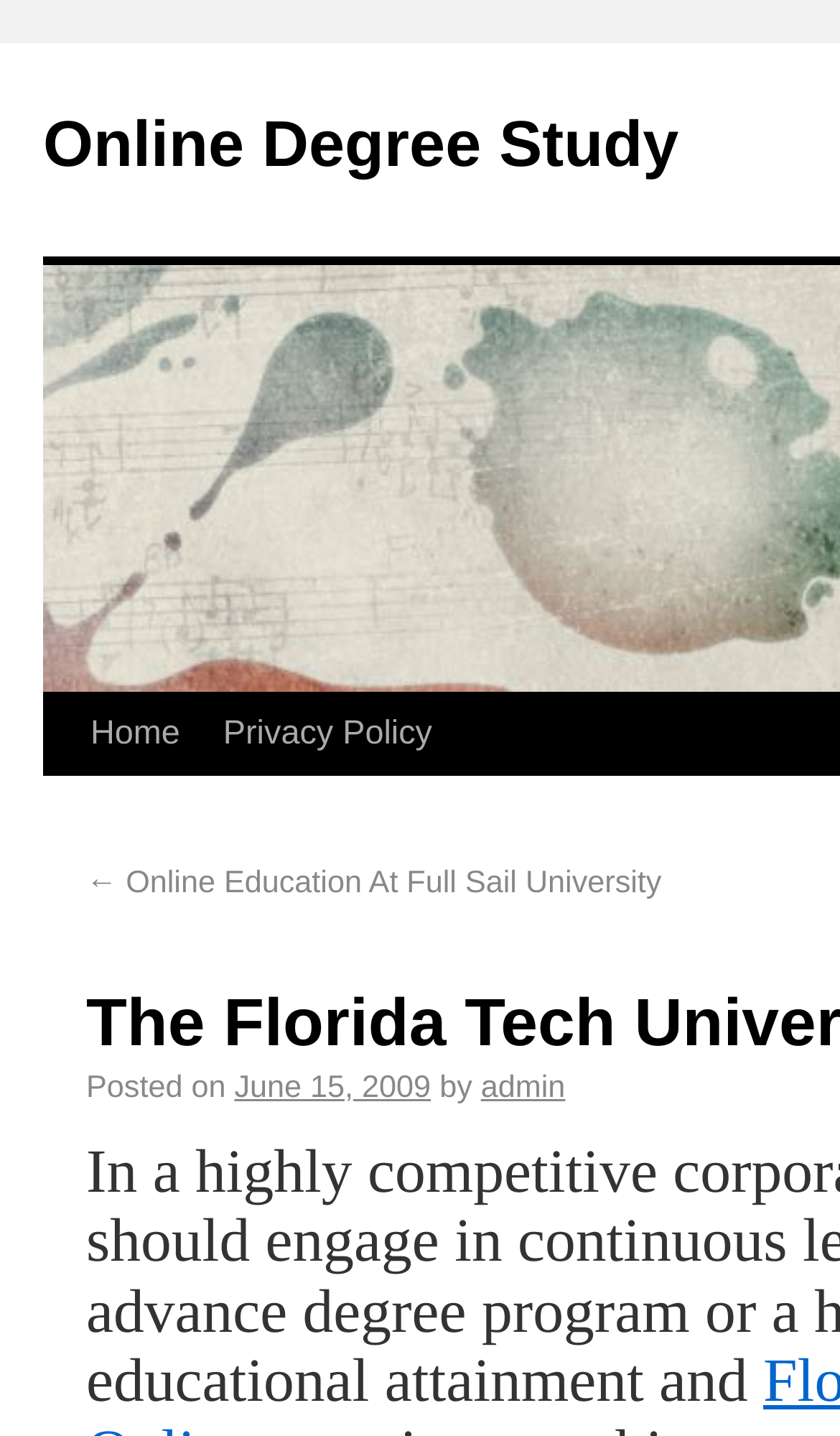Articulate a detailed summary of the webpage's content and design.

The webpage is about The Florida Tech University Online, specifically focused on online degree study. At the top, there is a prominent link "Online Degree Study" that takes up most of the width. Below this, there are two links, "Home" and "Privacy Policy", positioned side by side. 

Further down, there is a section that appears to be a blog post or article. It has a link "← Online Education At Full Sail University" on the left, which suggests that it might be a related or previous article. To the right of this link, there is a static text "Posted on" followed by a link "June 15, 2009", indicating the date the article was posted. Next to this date, there is a static text "by" followed by a link "admin", which is likely the author of the article.